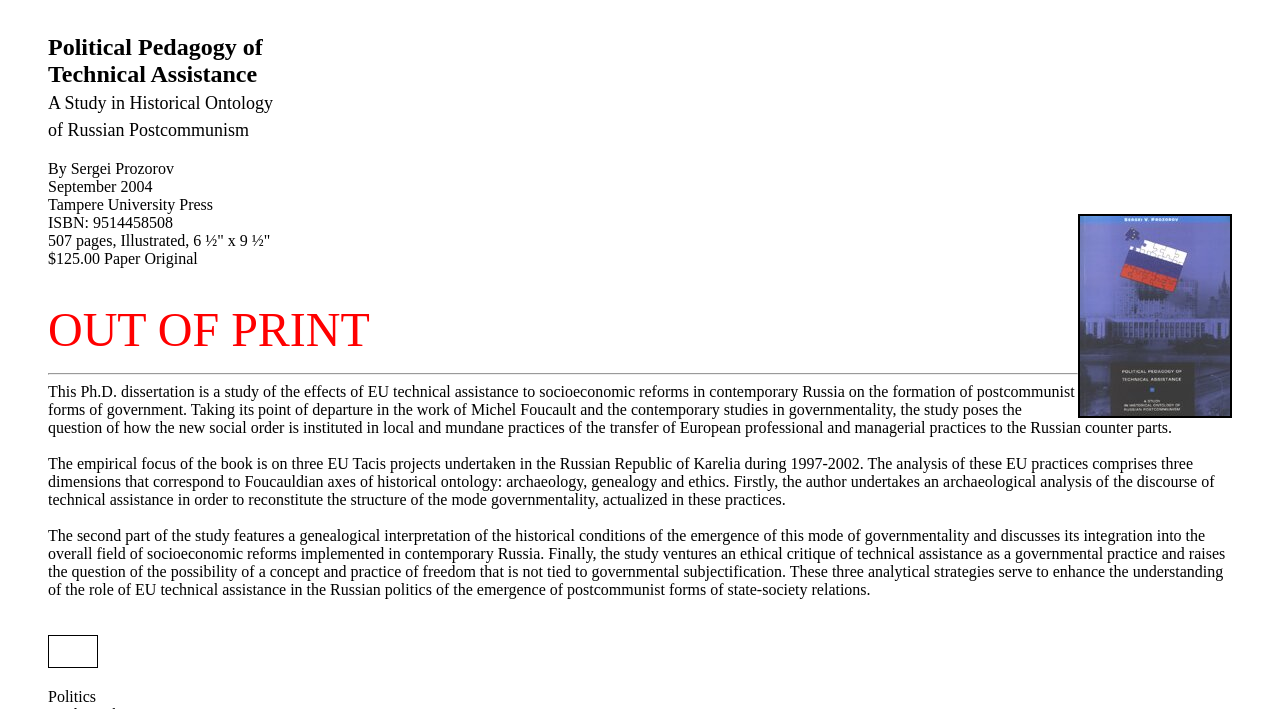Articulate a detailed summary of the webpage's content and design.

This webpage is about a book titled "Political Pedagogy of Technical Assistance: A Study in Historical Ontology" by Sergei Prozorov. At the top, the title is displayed in a series of lines, with the subtitle "A Study in Historical Ontology" and the author's name "By Sergei Prozorov" positioned below. The publication details, including the date "September 2004" and publisher "Tampere University Press", are listed underneath. 

To the right of the publication details, there is an image, which takes up a significant portion of the page. Below the image, the book's specifications, including the number of pages, illustration, and size, are listed. The price "$125.00 Paper Original" is displayed, followed by a notice that the book is "OUT OF PRINT".

A horizontal separator divides the top section from the bottom section. The bottom section contains a lengthy description of the book, which is a Ph.D. dissertation that studies the effects of EU technical assistance on socioeconomic reforms in contemporary Russia. The text is divided into three paragraphs, each discussing a different aspect of the study. 

At the bottom of the page, there is another image, and a category label "Politics" is positioned at the very bottom.